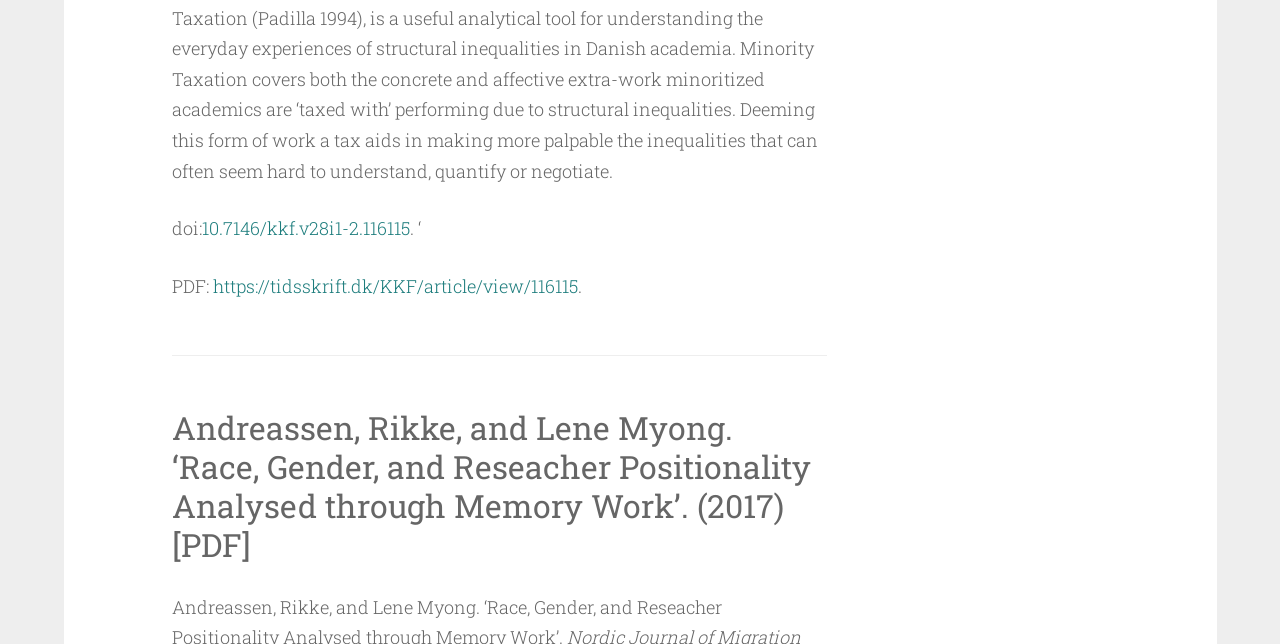Could you please study the image and provide a detailed answer to the question:
What is the year of publication of the article?

I found the year of publication by looking at the heading element which contains the article title and publication year.